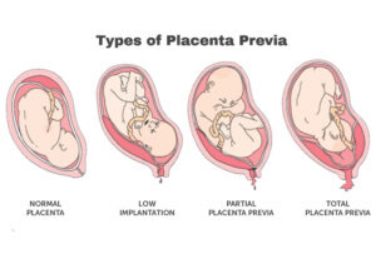Please give a one-word or short phrase response to the following question: 
How many types of placenta previa are shown in the image?

Three